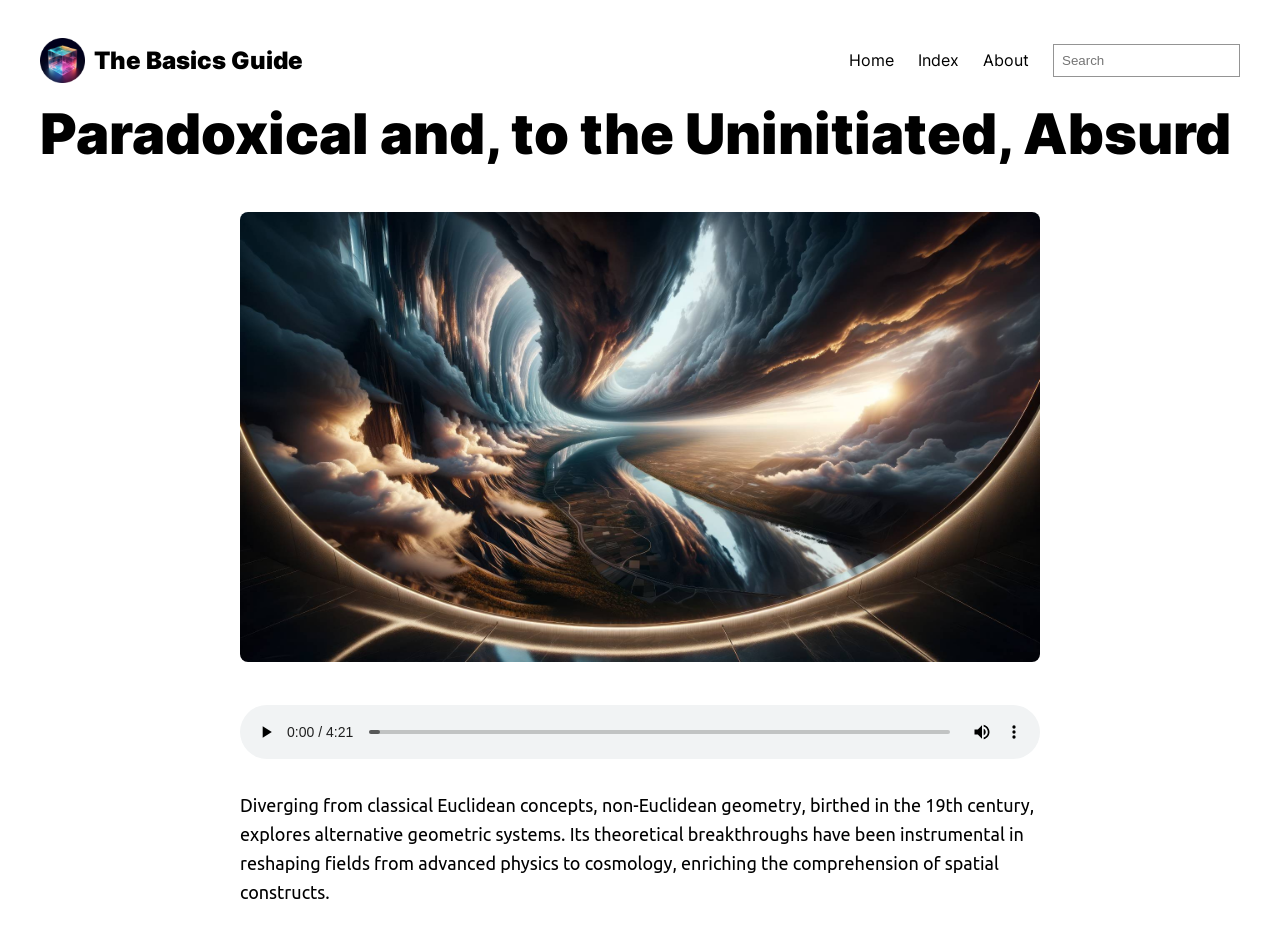What is the purpose of the search box?
Analyze the image and provide a thorough answer to the question.

I found a search box element with a static text 'Search' and a searchbox element, which suggests that the purpose of this element is to allow users to search for something on the webpage.